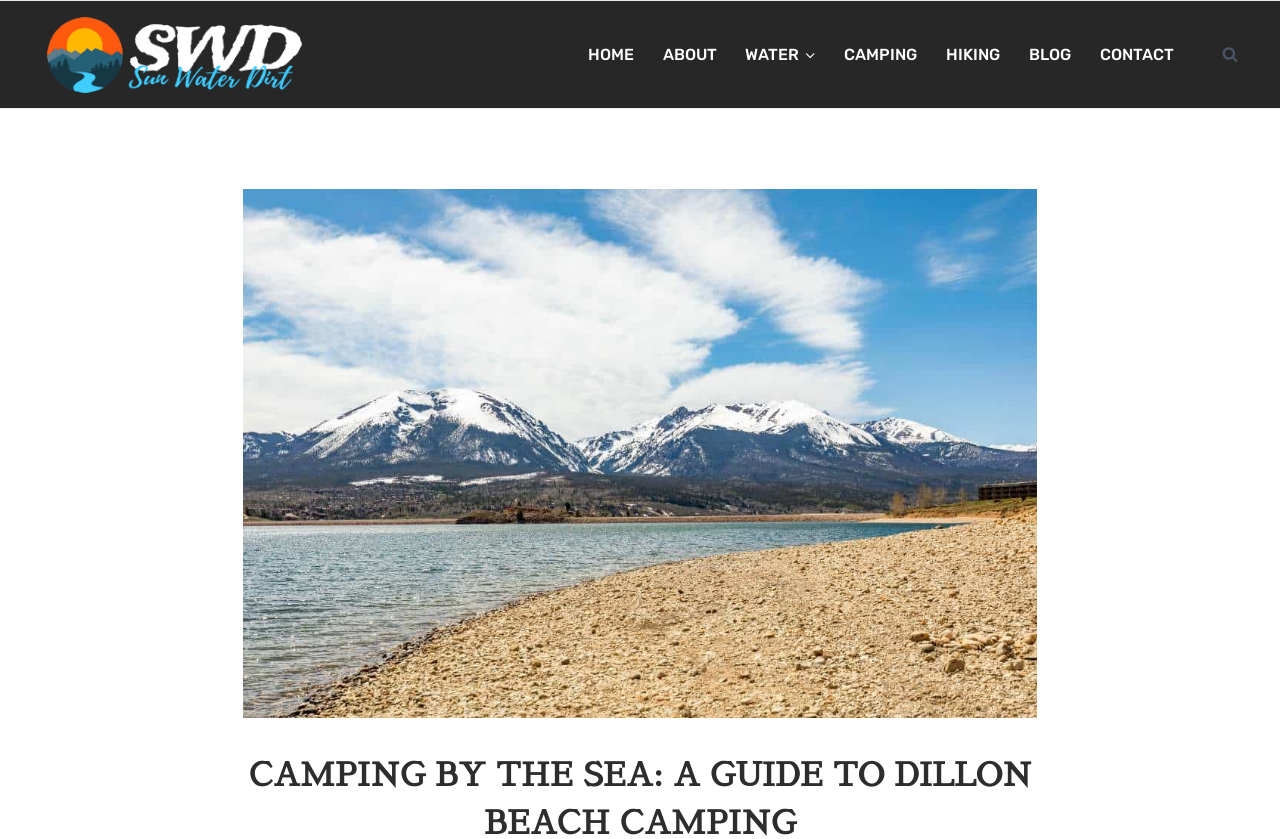Provide a thorough and detailed response to the question by examining the image: 
Is the search form expanded by default?

The search form is not expanded by default. There is a button labeled 'View Search Form' which suggests that the search form can be expanded by clicking on this button.